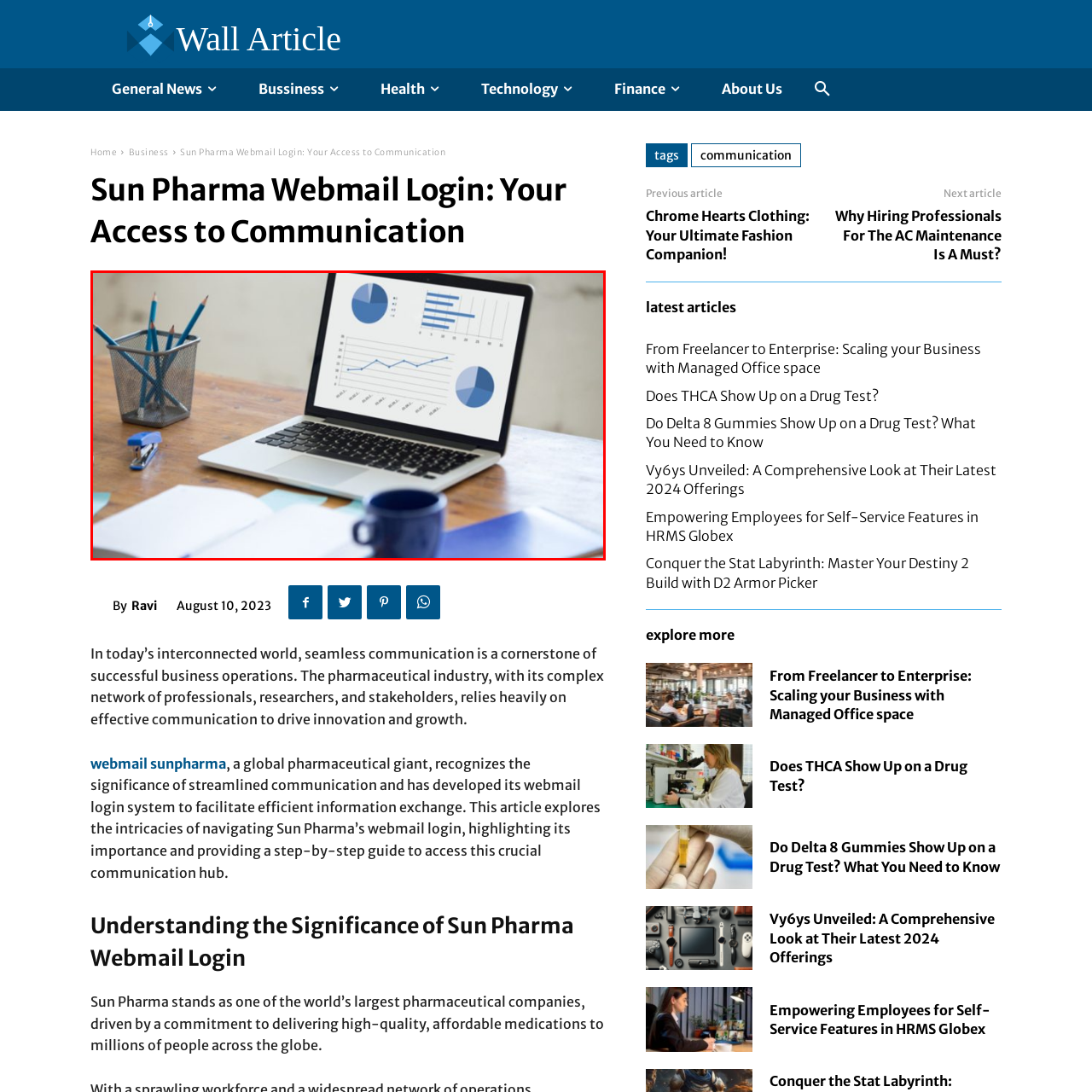Explain what is happening in the image inside the red outline in great detail.

The image depicts a well-organized workspace featuring a laptop open to a screen displaying various charts and graphs, indicative of data analysis or business reporting. The graphs include bar charts and line graphs, with varying colors that illustrate trends over time and comparisons among different data sets. Surrounding the laptop, items such as a blue coffee mug, a metallic pen, and a mesh pen holder filled with blue pens add a personal touch to the scene. Additionally, scattered papers in the foreground suggest ongoing projects or notes, highlighting a productive atmosphere geared towards insight and strategic planning. The setting conveys a modern and focused approach to work, ideal for professionals in fields such as business analytics or project management.